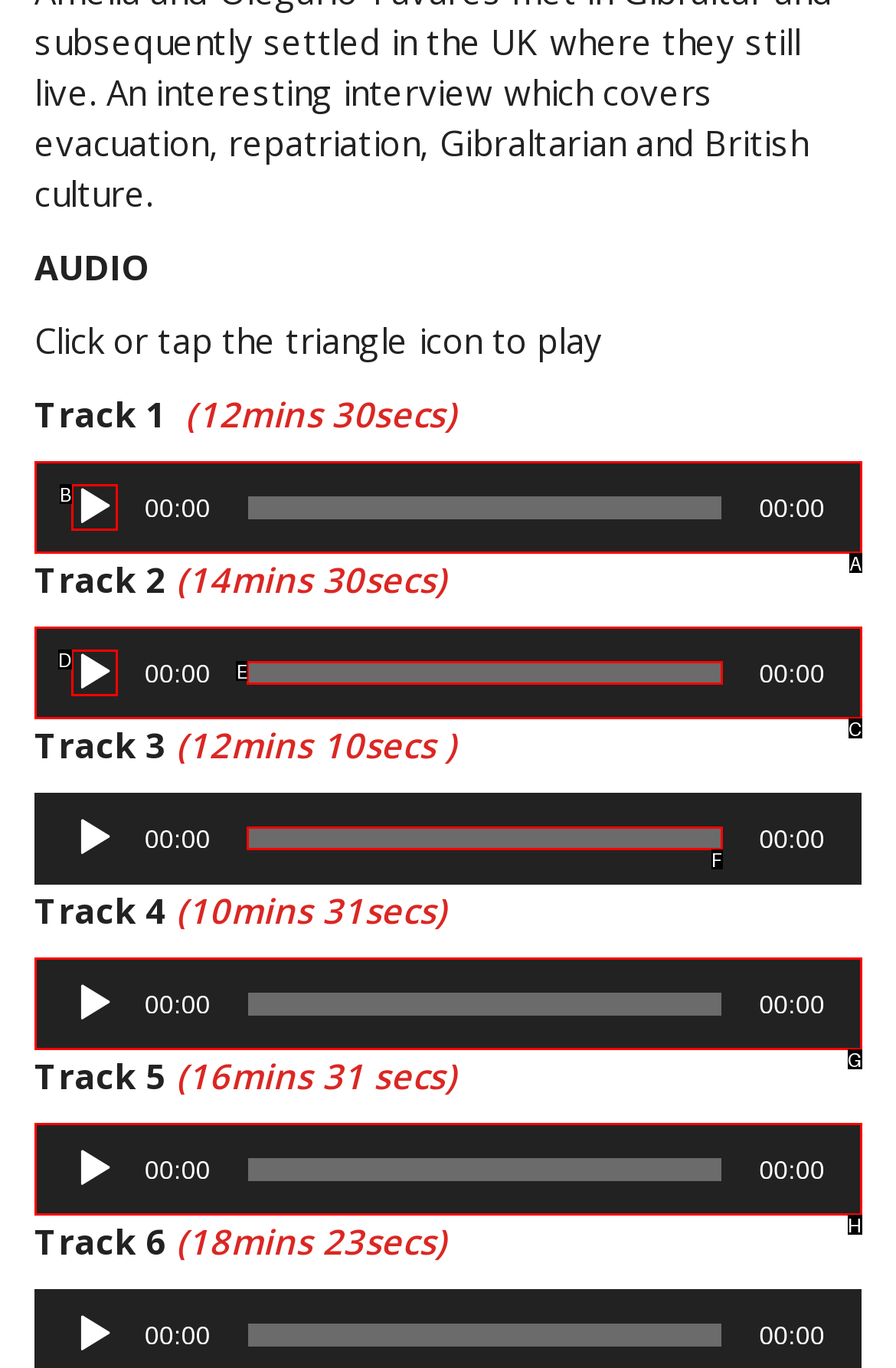Using the description: 00:00 00:00, find the best-matching HTML element. Indicate your answer with the letter of the chosen option.

G